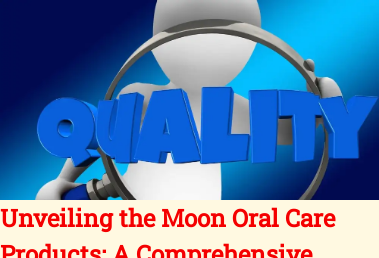What is the figure holding in the image?
Please respond to the question with a detailed and thorough explanation.

The figure in the image is holding a magnifying glass, which symbolizes a thorough examination or scrutiny of the products represented, as mentioned in the caption.